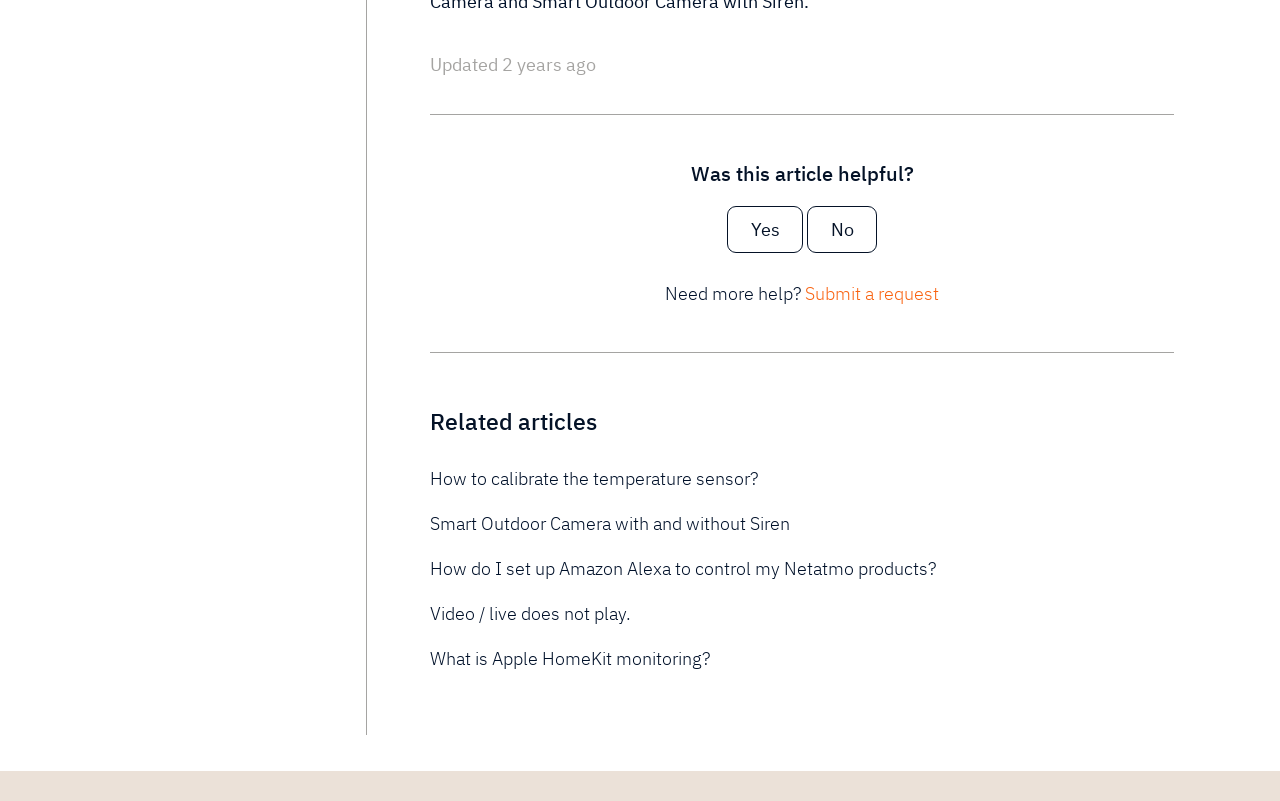Identify the bounding box coordinates of the HTML element based on this description: "Yes".

[0.568, 0.257, 0.627, 0.316]